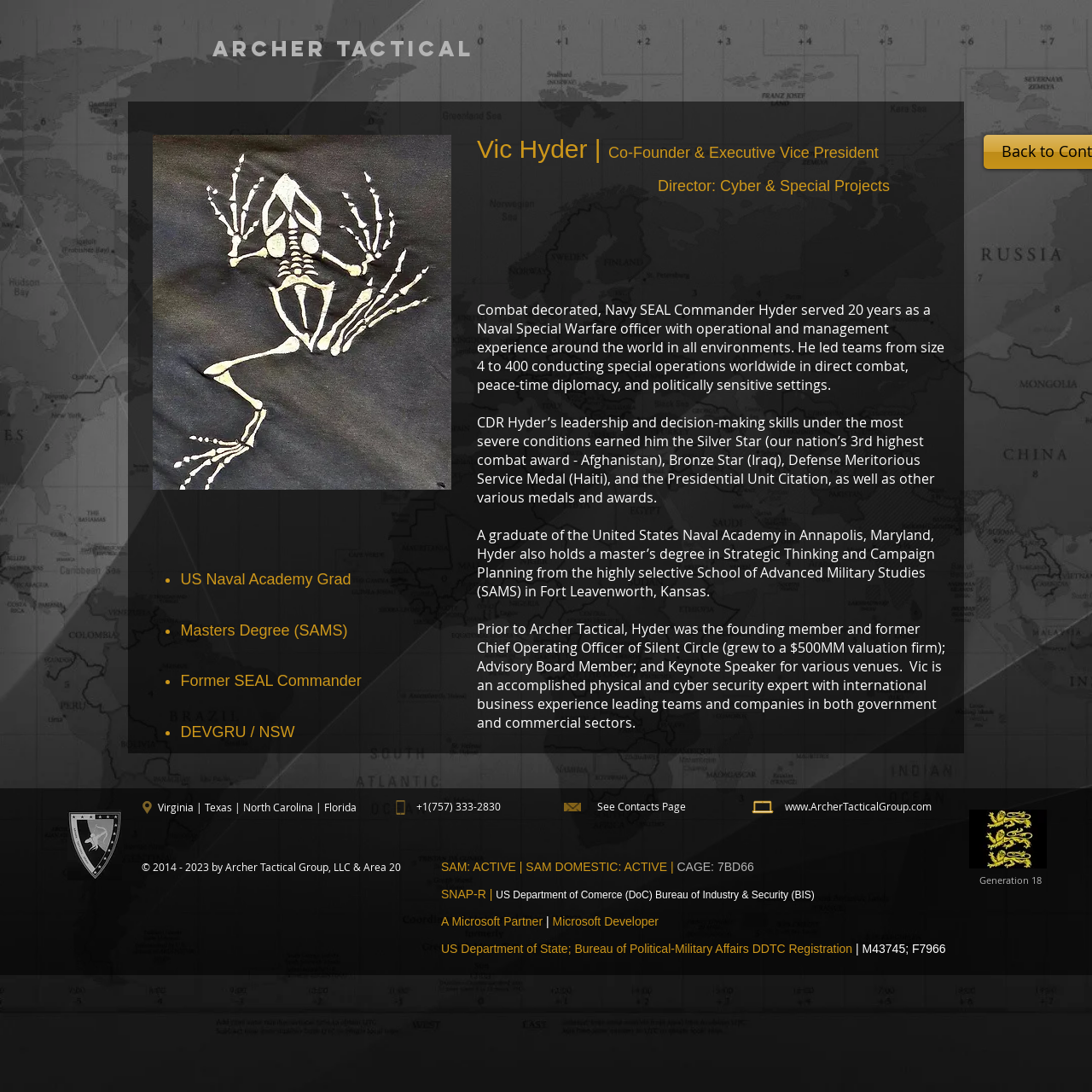What is the name of the company Vic Hyder co-founded?
We need a detailed and exhaustive answer to the question. Please elaborate.

The webpage mentions that Vic Hyder is the Co-Founder & Executive Vice President of Archer Tactical, as stated in the heading 'Vic Hyder | Co-Founder & Executive Vice President' and also in the text 'Prior to Archer Tactical, Hyder was the founding member and former Chief Operating Officer of Silent Circle (grew to a $500MM valuation firm); Advisory Board Member; and Keynote Speaker for various venues.'